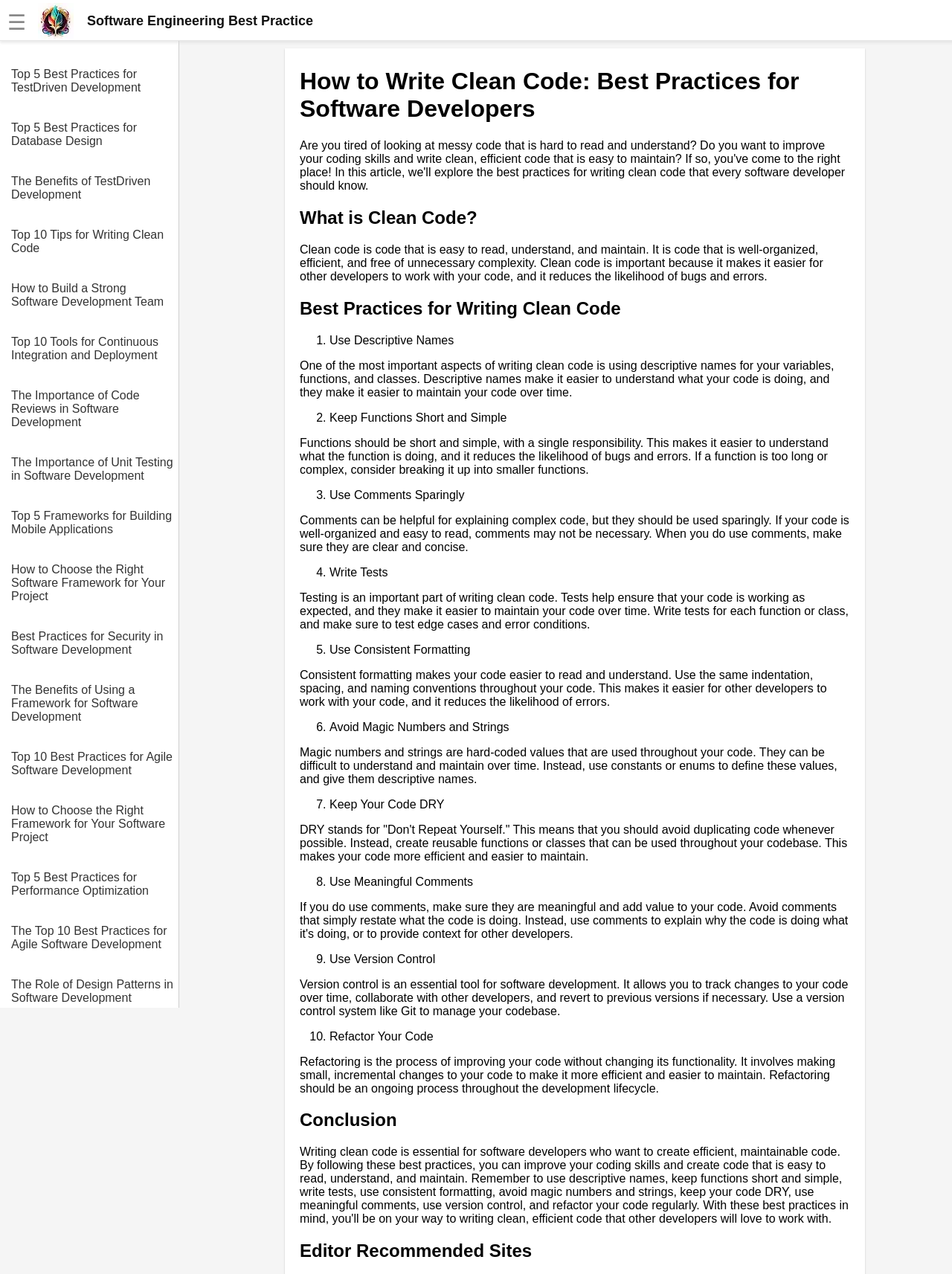How many best practices for writing clean code are listed?
Based on the content of the image, thoroughly explain and answer the question.

The webpage lists 10 best practices for writing clean code, which are: using descriptive names, keeping functions short and simple, using comments sparingly, writing tests, using consistent formatting, avoiding magic numbers and strings, keeping code DRY, using meaningful comments, using version control, and refactoring code.